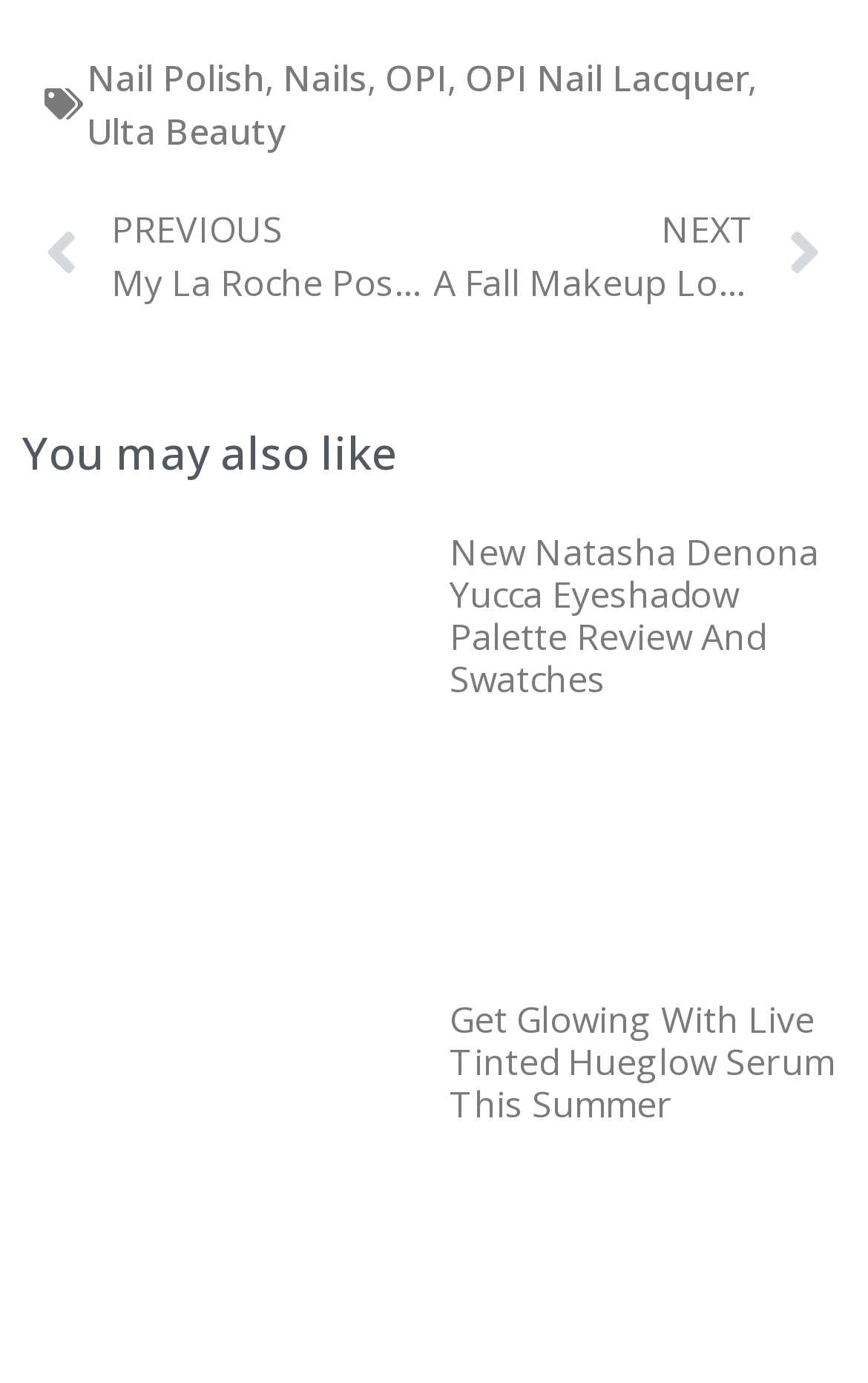Determine the bounding box coordinates of the clickable element to complete this instruction: "Click on Nail Polish". Provide the coordinates in the format of four float numbers between 0 and 1, [left, top, right, bottom].

[0.1, 0.038, 0.305, 0.073]